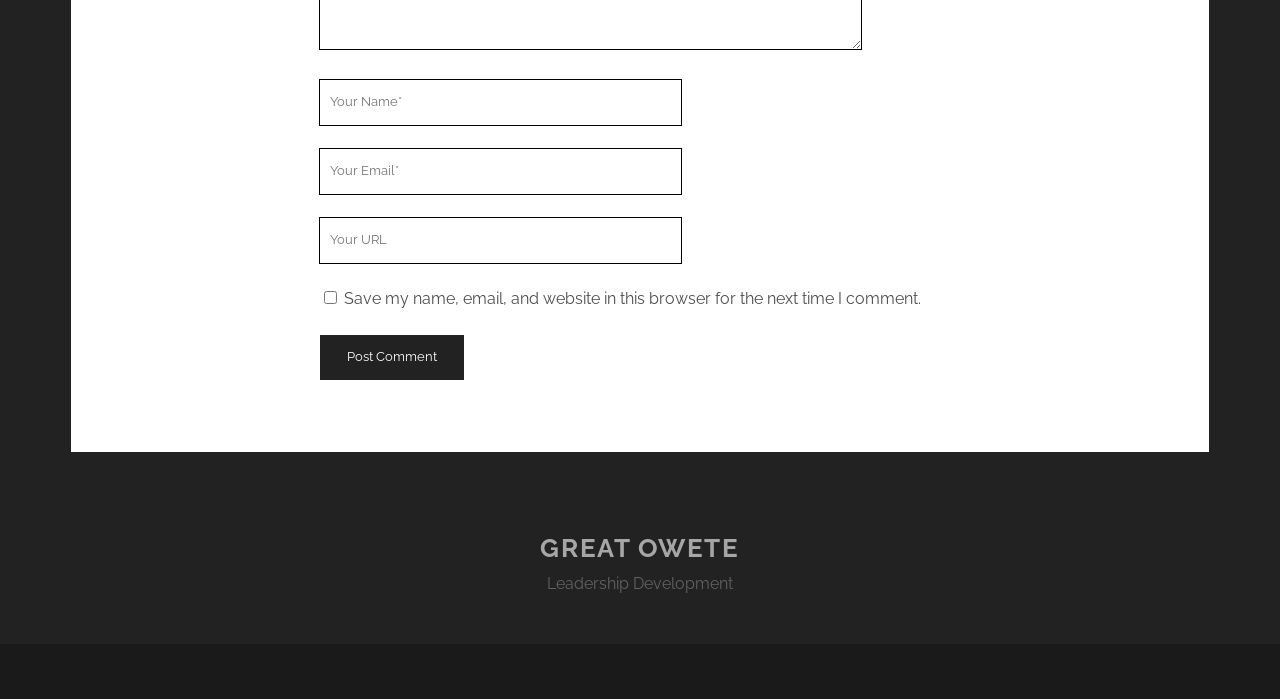Using details from the image, please answer the following question comprehensively:
What is the purpose of the button?

The button element has the text 'Post Comment' which suggests that its purpose is to submit a comment after filling in the required information in the text boxes and checkbox.